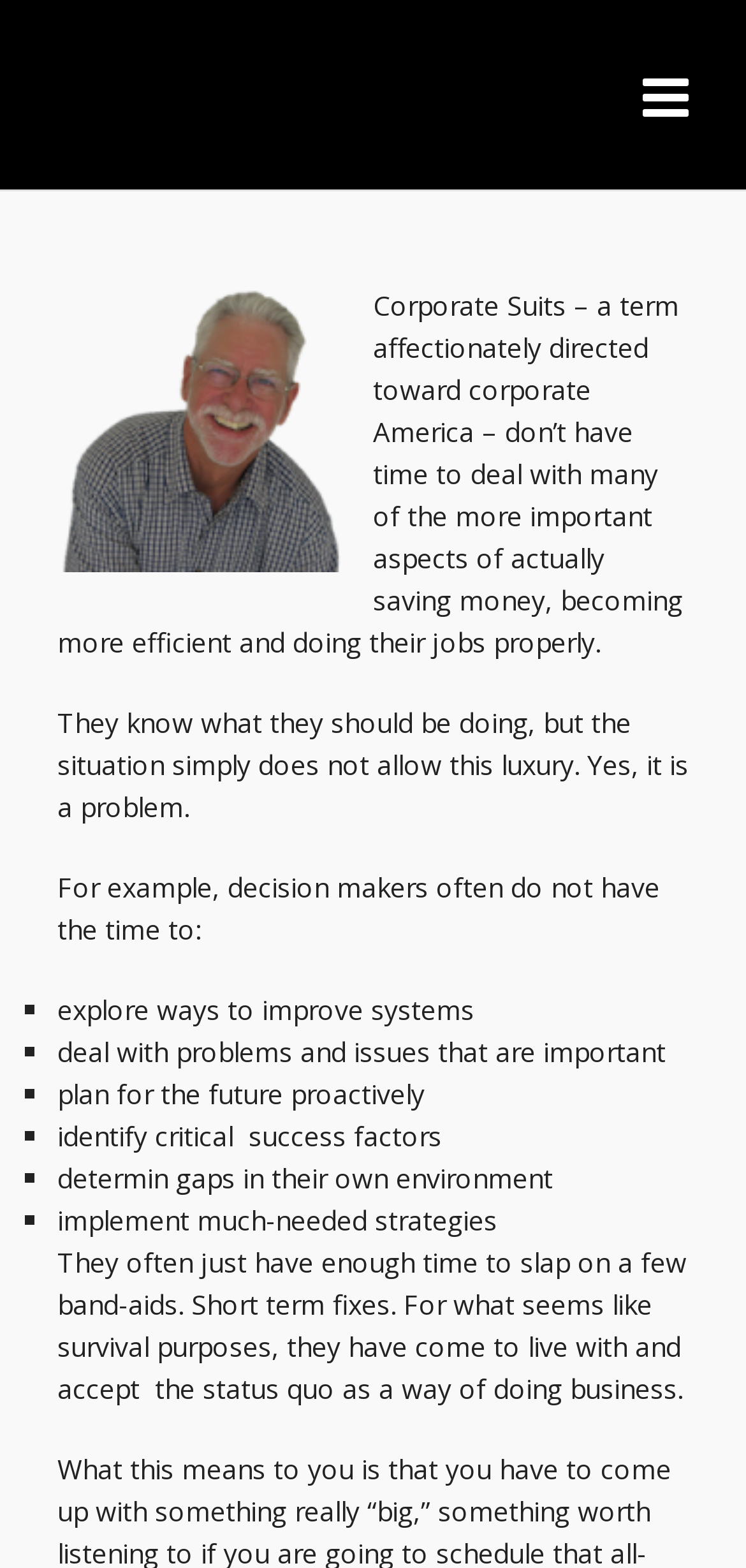What is the author's name?
Deliver a detailed and extensive answer to the question.

The author's name is mentioned in the image description 'Mike Marchev' which is located at the top of the webpage, inside a canvas element.